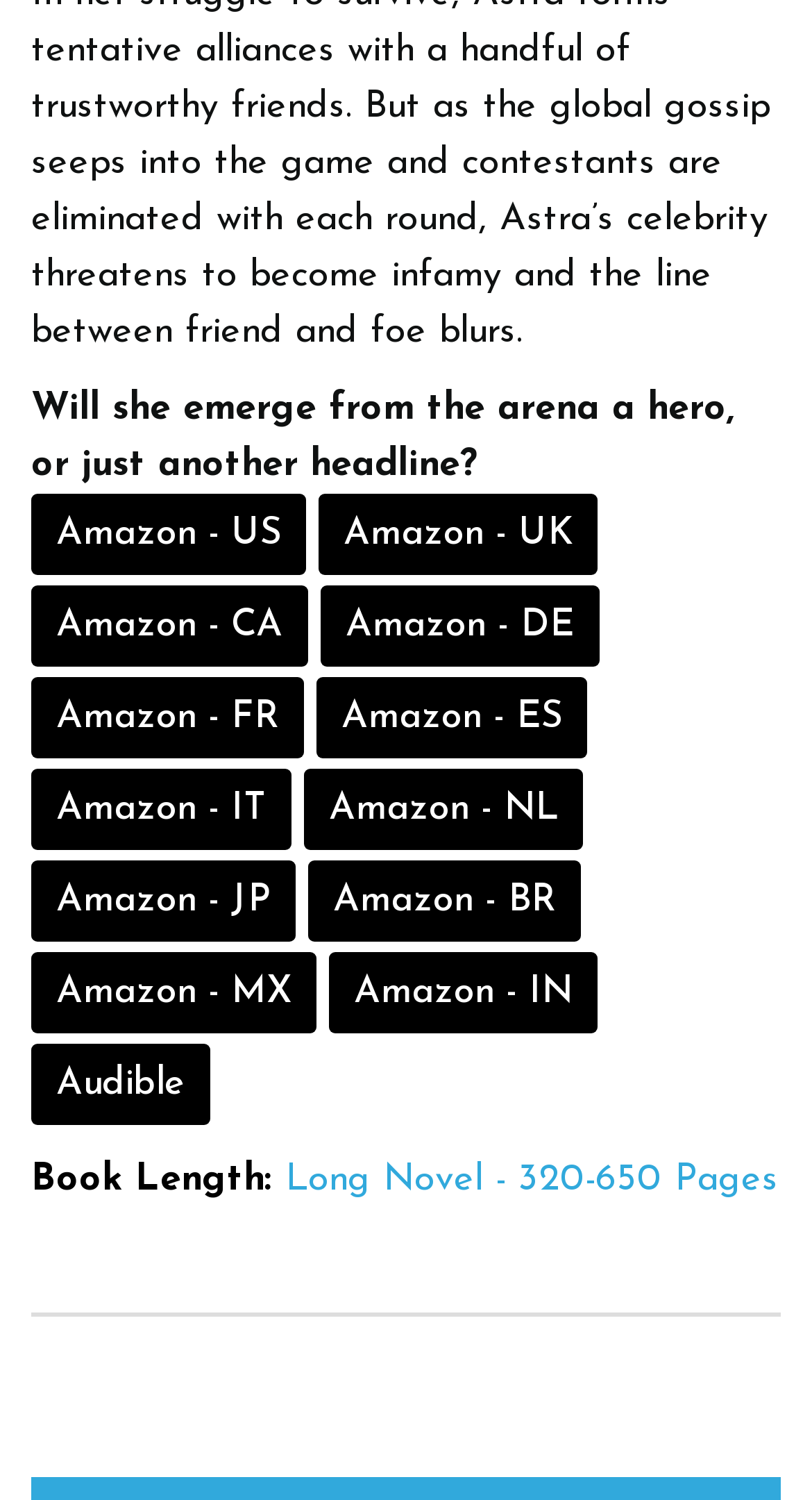Locate the coordinates of the bounding box for the clickable region that fulfills this instruction: "Get Audible version".

[0.038, 0.696, 0.259, 0.75]